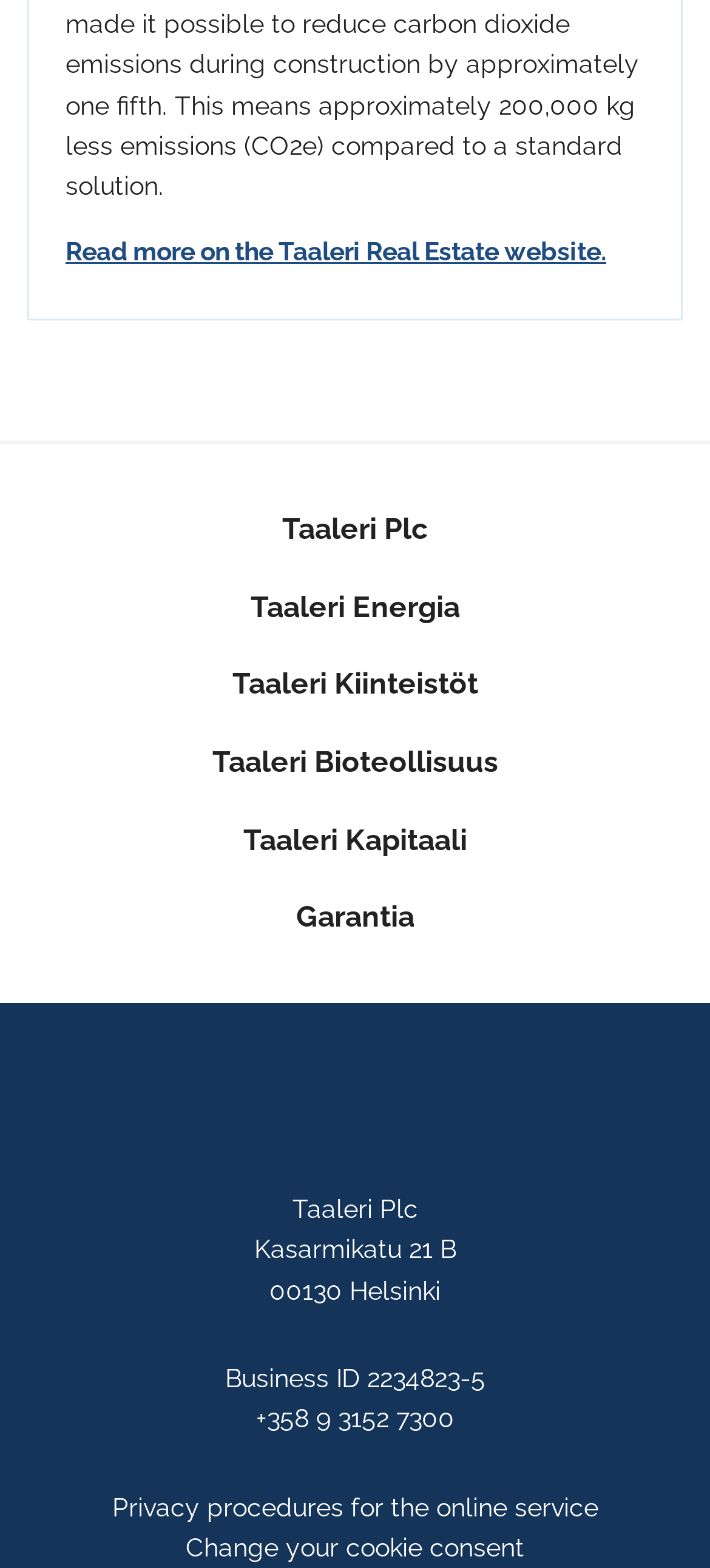Identify the bounding box coordinates of the region I need to click to complete this instruction: "View privacy procedures".

[0.158, 0.952, 0.842, 0.97]